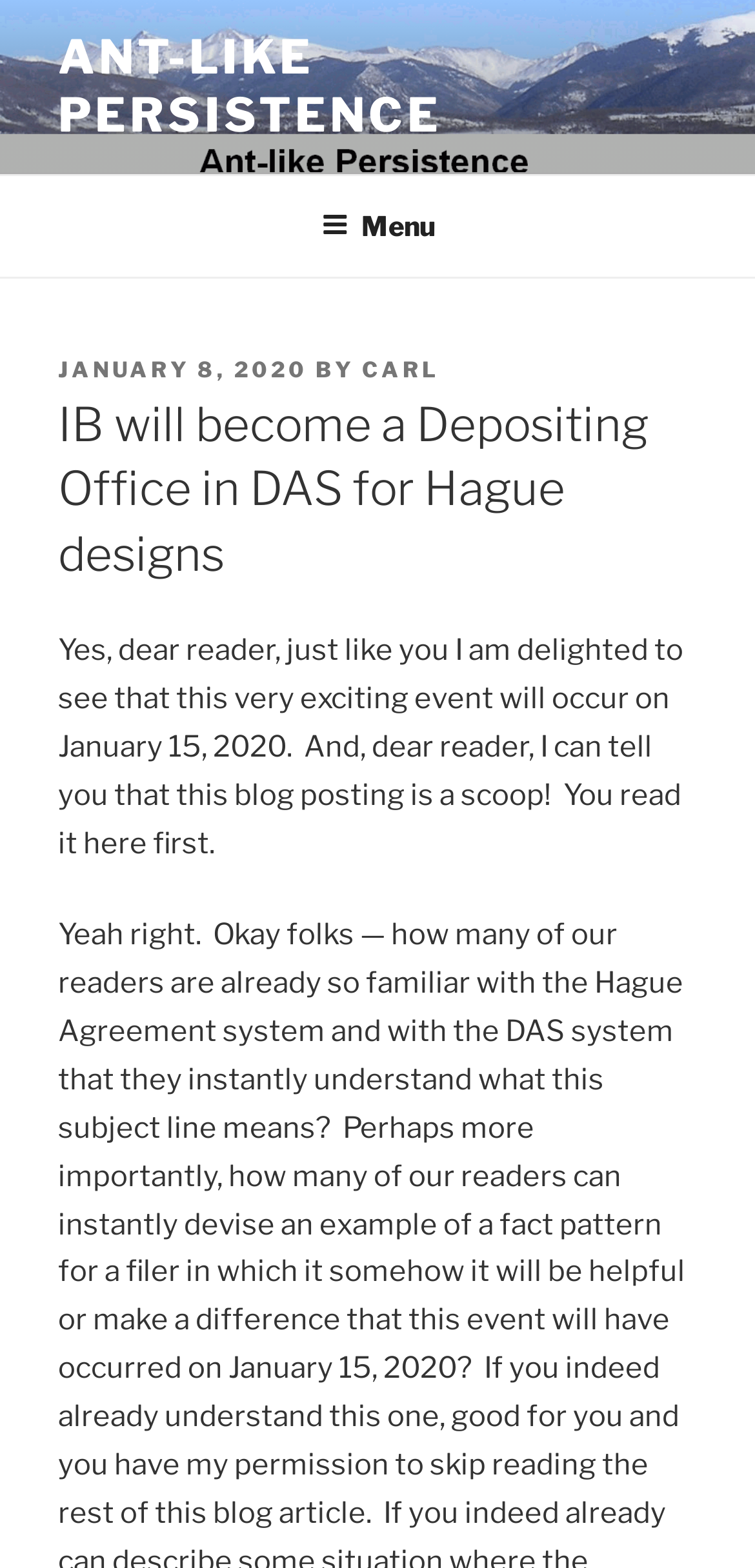Find and provide the bounding box coordinates for the UI element described here: "Tube Filling Machine". The coordinates should be given as four float numbers between 0 and 1: [left, top, right, bottom].

None